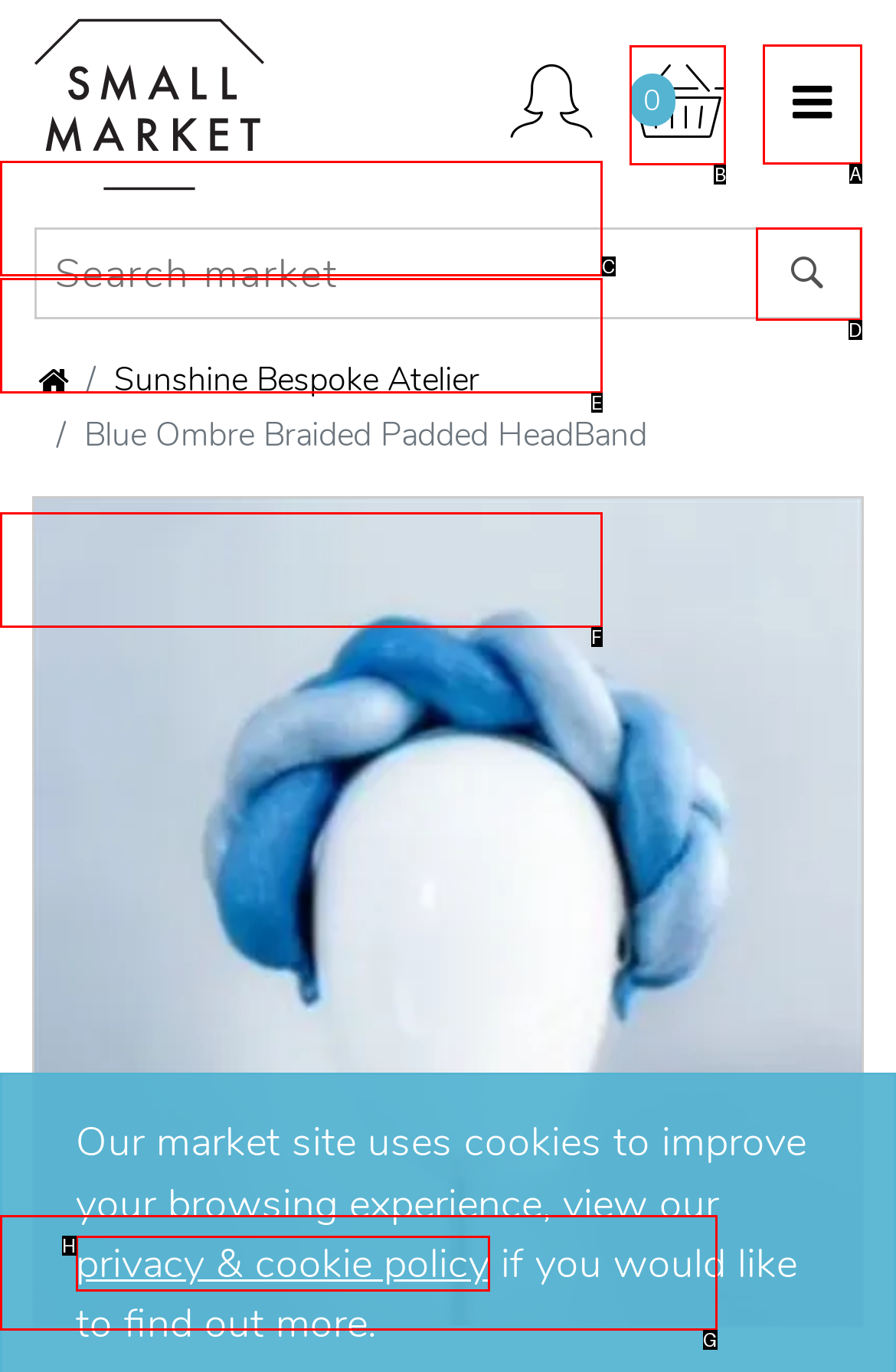Based on the task: View basket, which UI element should be clicked? Answer with the letter that corresponds to the correct option from the choices given.

B